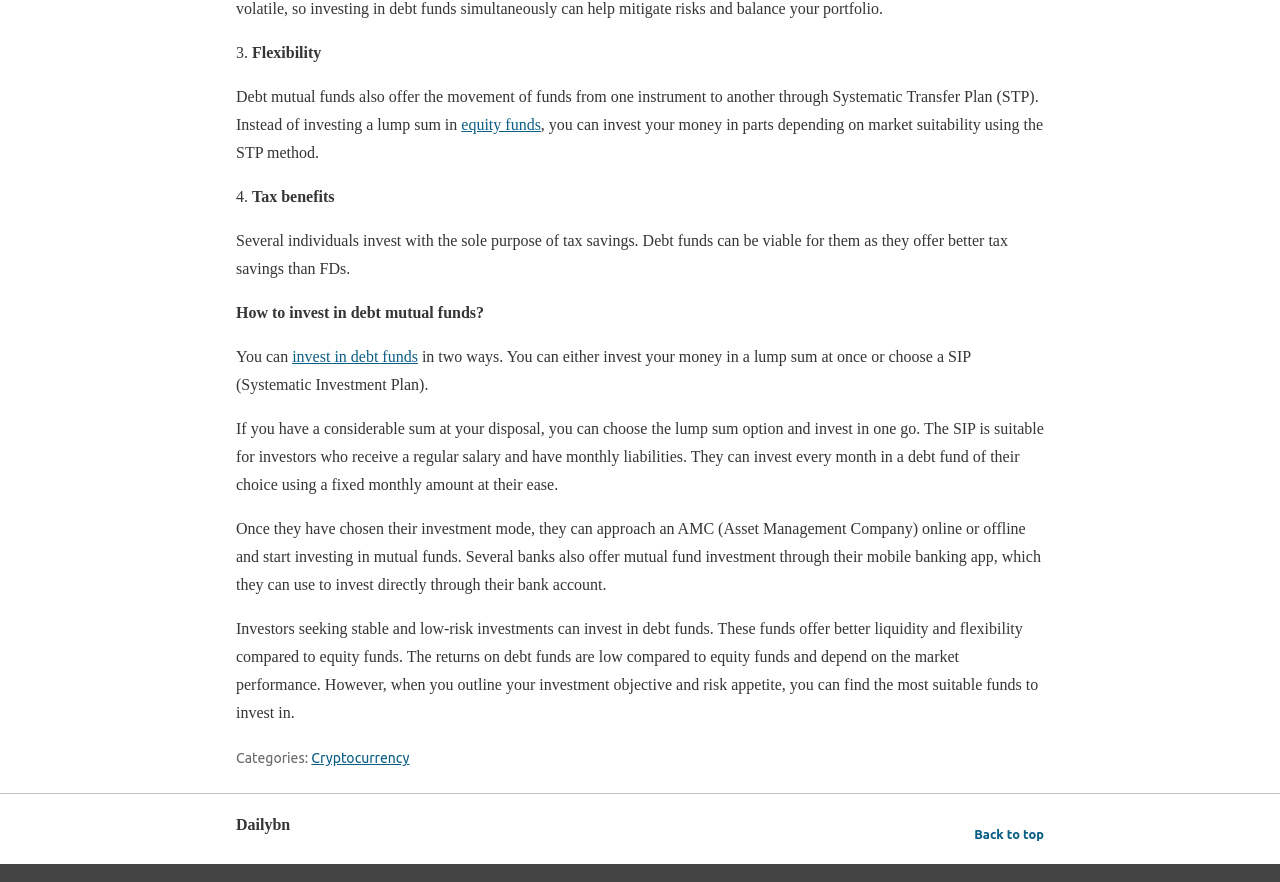Provide the bounding box coordinates of the HTML element described by the text: "invest in debt funds". The coordinates should be in the format [left, top, right, bottom] with values between 0 and 1.

[0.228, 0.395, 0.327, 0.414]